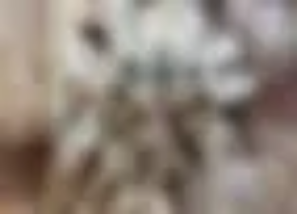What is the main focus of the image?
Make sure to answer the question with a detailed and comprehensive explanation.

The caption states that the image features a collection of small animals typically found at a birthday party event, and the focus is on a group of these creatures, bringing joy and excitement to attendees.